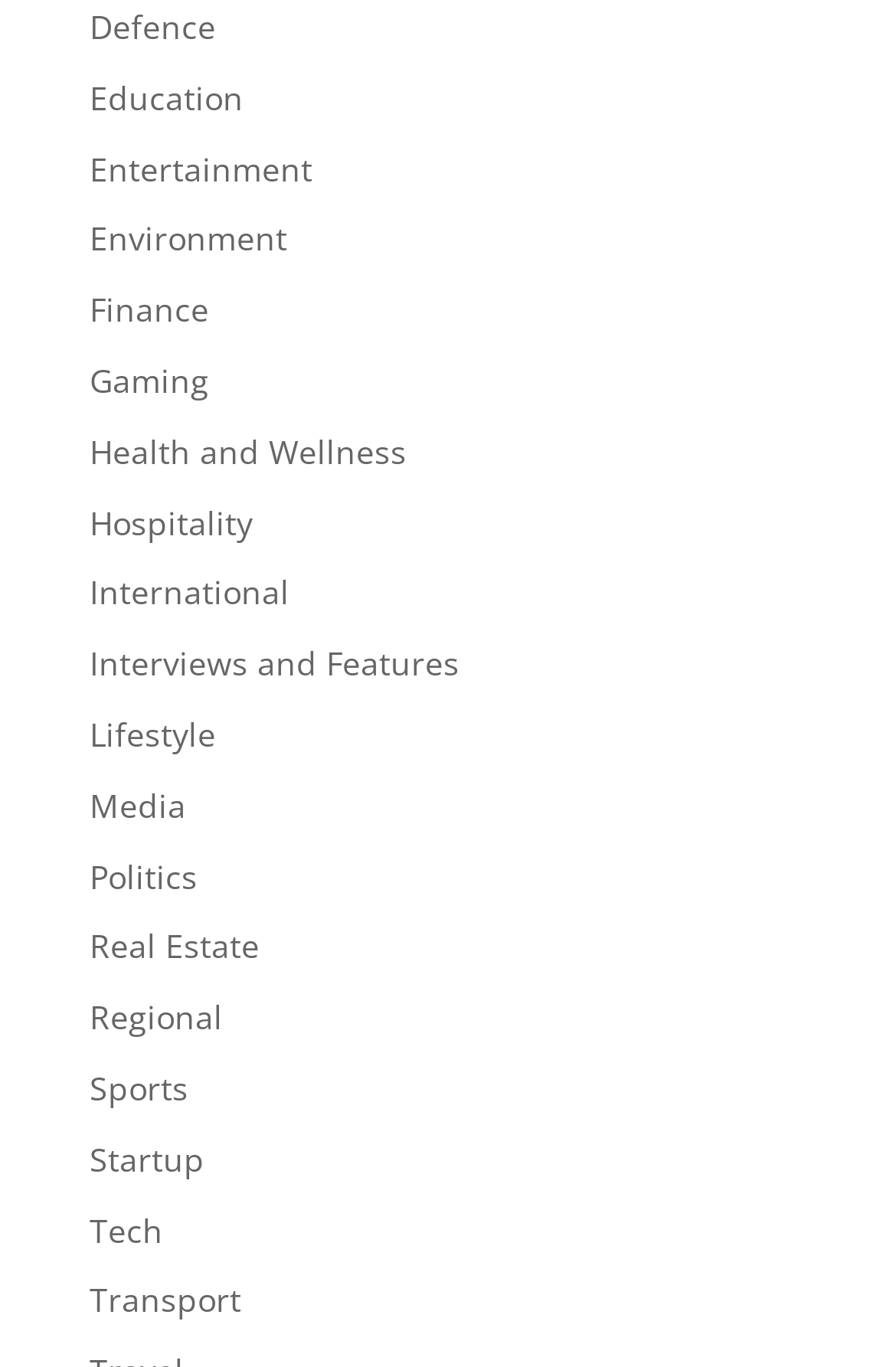What is the last category listed?
Answer with a single word or short phrase according to what you see in the image.

Transport